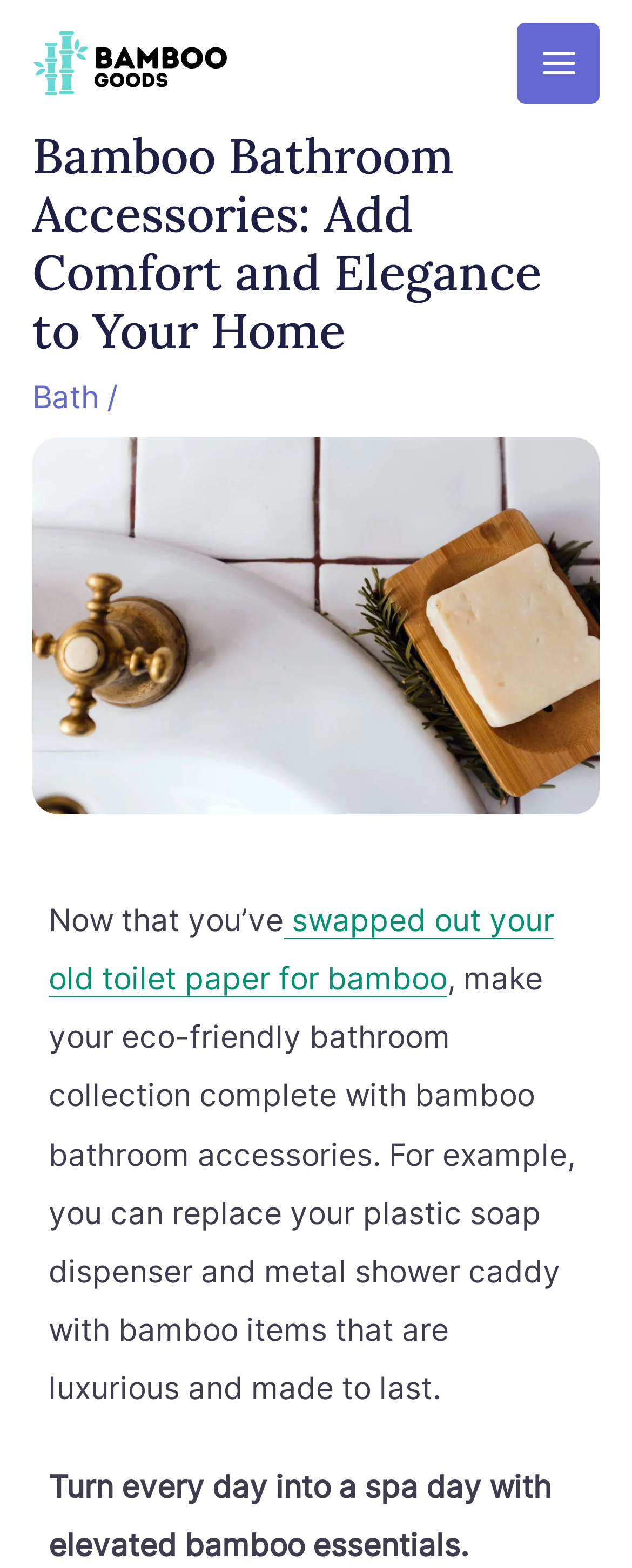Give a one-word or short-phrase answer to the following question: 
How many menu items are there in the main menu?

1